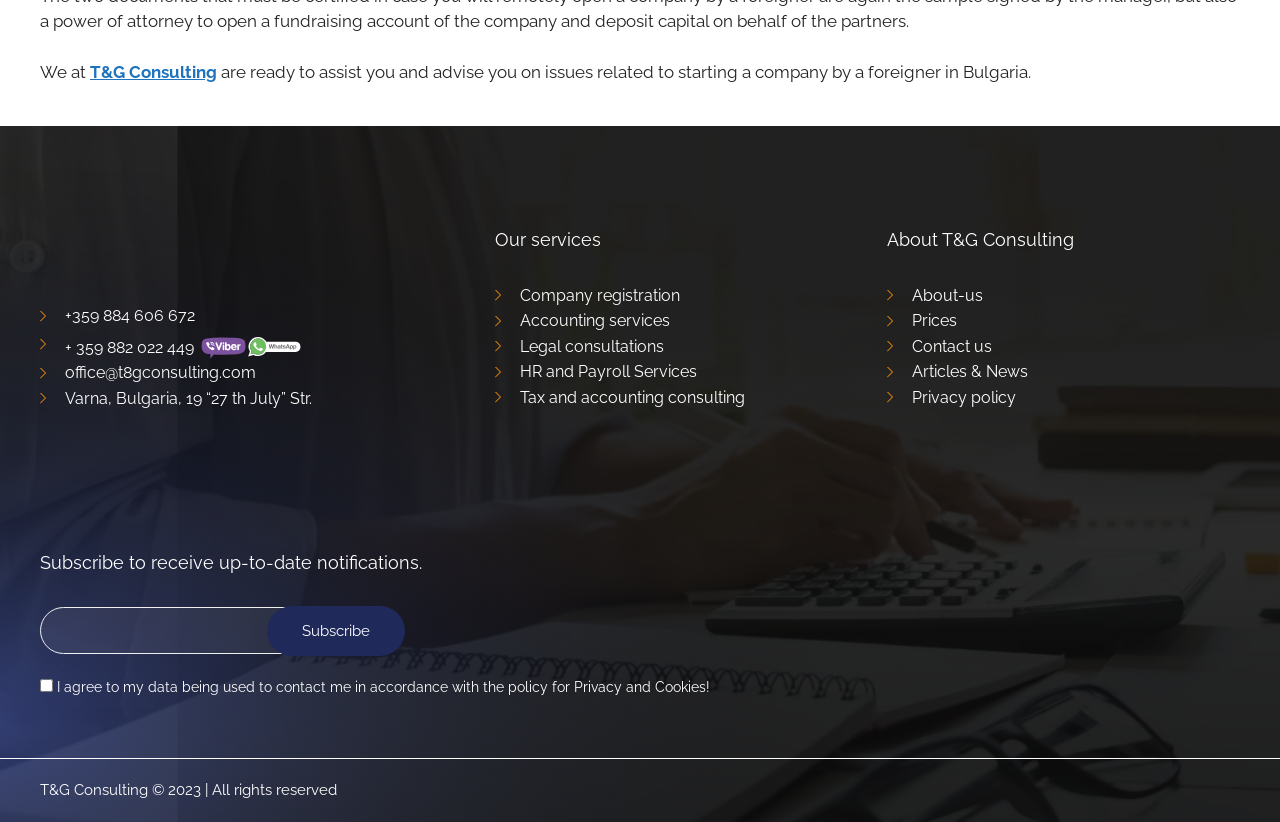Answer the question in one word or a short phrase:
What is the copyright year of the website?

2023